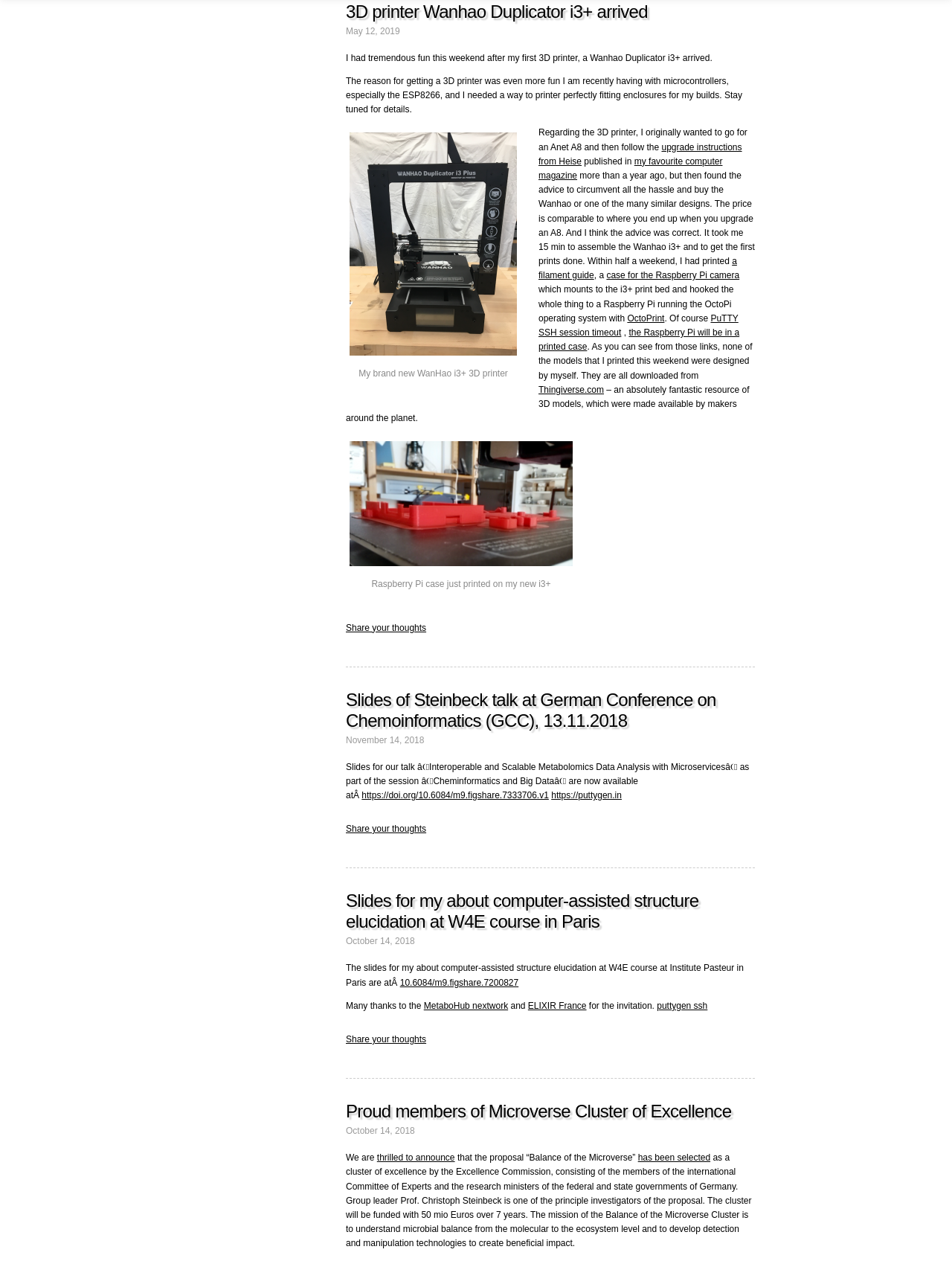Using details from the image, please answer the following question comprehensively:
What is the date of the second article?

I looked at the second 'article' element [17] and found a 'time' element [61] with a 'link' element [169] containing the text 'November 14, 2018'.